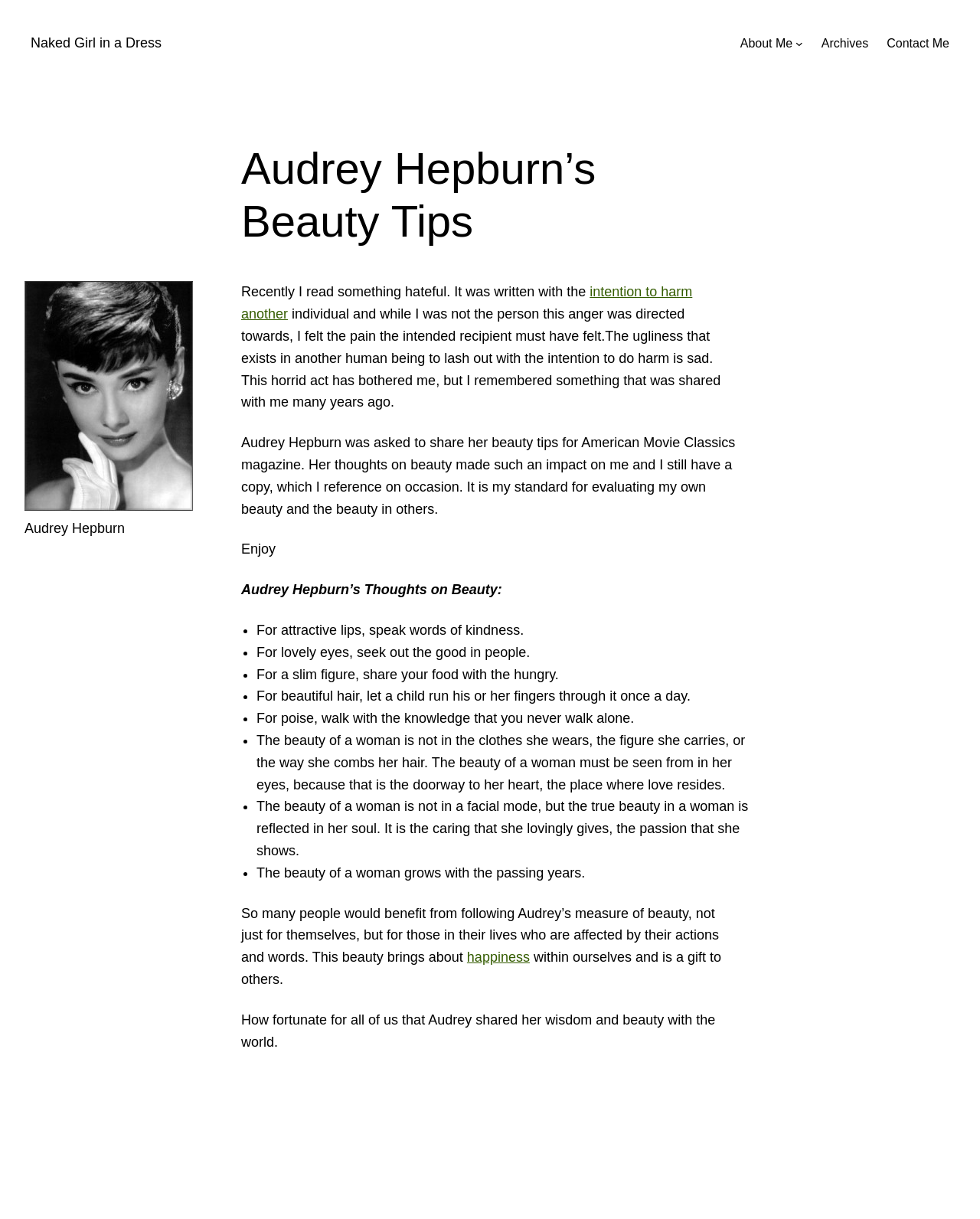Determine the bounding box coordinates for the UI element described. Format the coordinates as (top-left x, top-left y, bottom-right x, bottom-right y) and ensure all values are between 0 and 1. Element description: Naked Girl in a Dress

[0.031, 0.029, 0.165, 0.041]